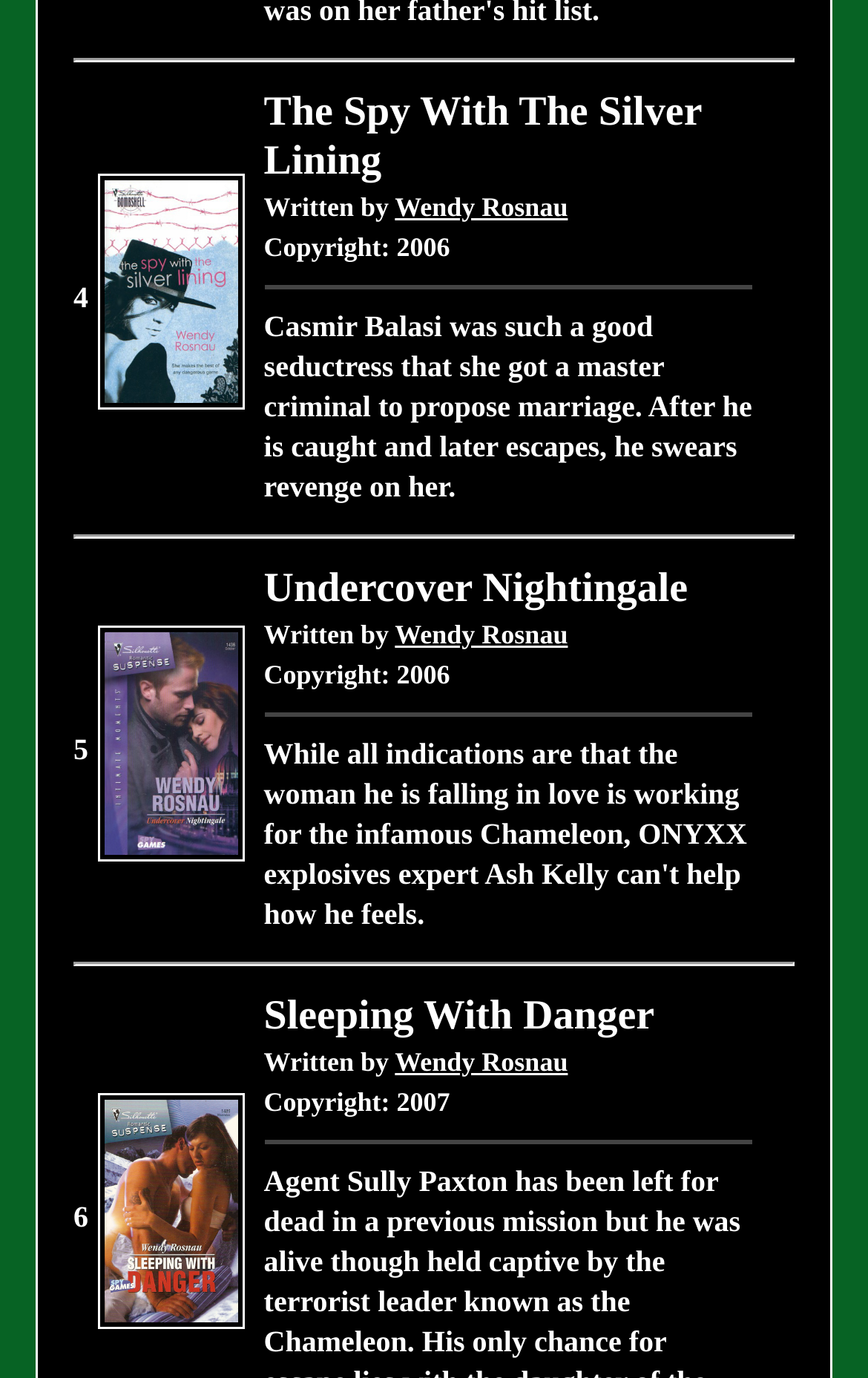Look at the image and give a detailed response to the following question: What is the copyright year of 'The Spy With The Silver Lining'?

I found the copyright year '2006' mentioned along with the book title 'The Spy With The Silver Lining' on the webpage.